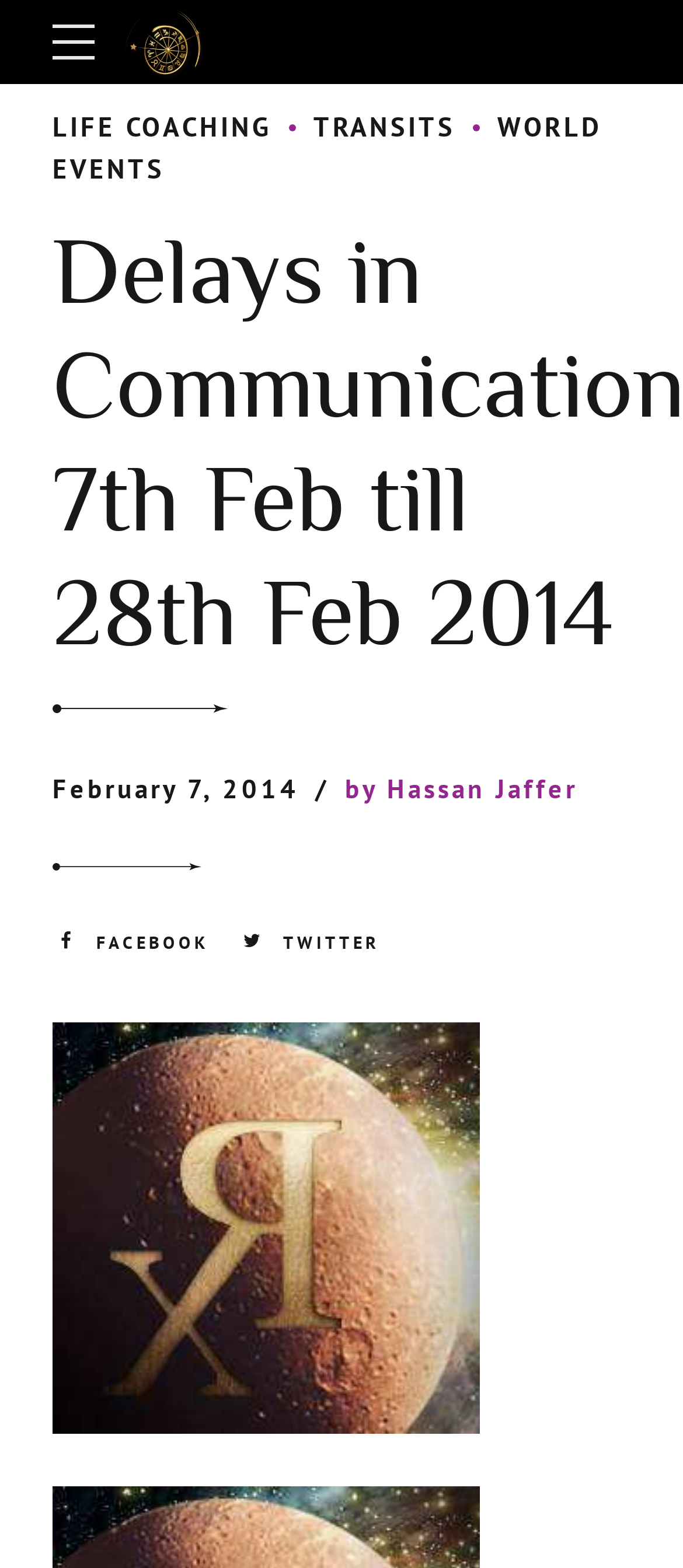What is the social media platform represented by the icon?
Based on the image, give a concise answer in the form of a single word or short phrase.

FACEBOOK